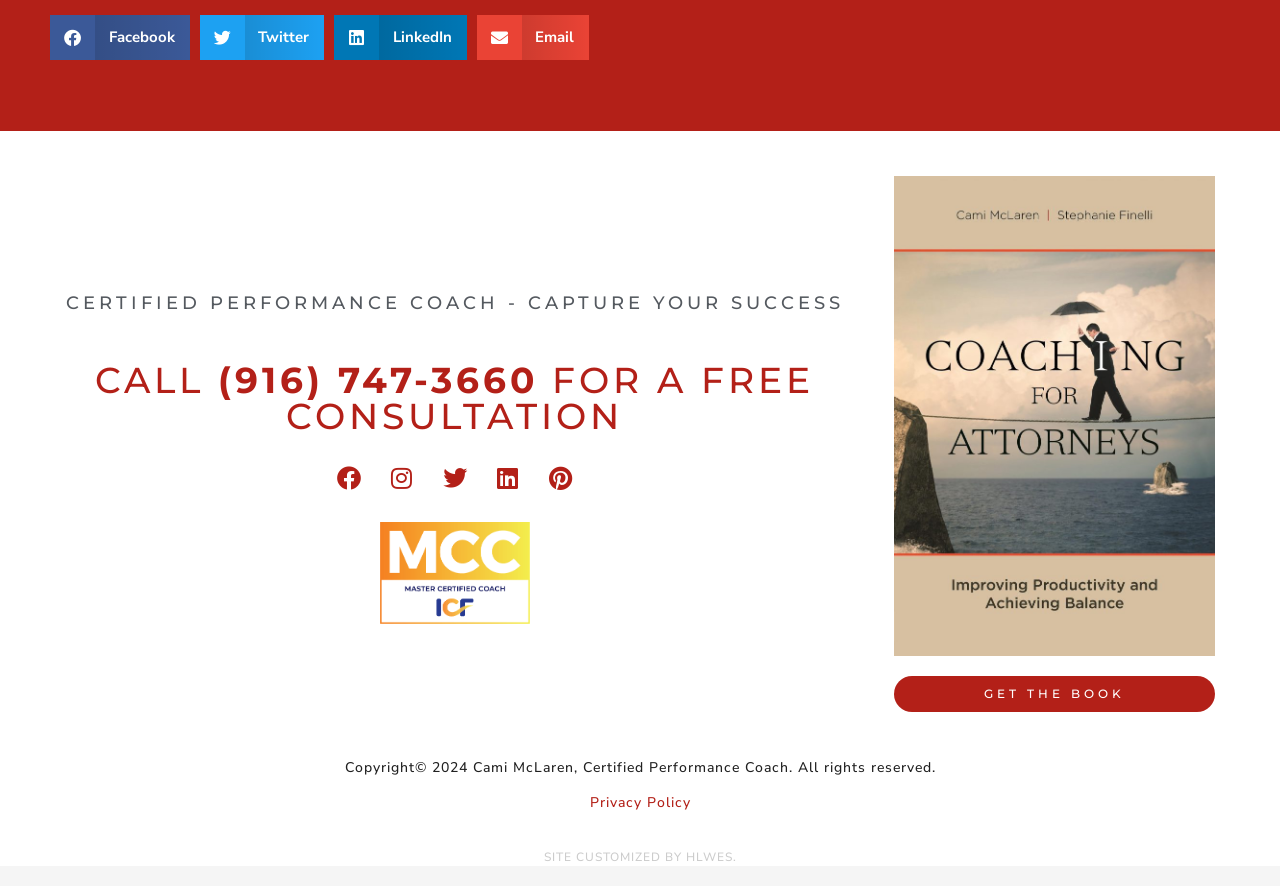How can you contact the coach for a free consultation?
Can you provide a detailed and comprehensive answer to the question?

I found this information by looking at the static text 'CALL (916) 747-3660' and the static text 'FOR A FREE CONSULTATION' which suggests that you can call the provided phone number to get a free consultation with the coach.